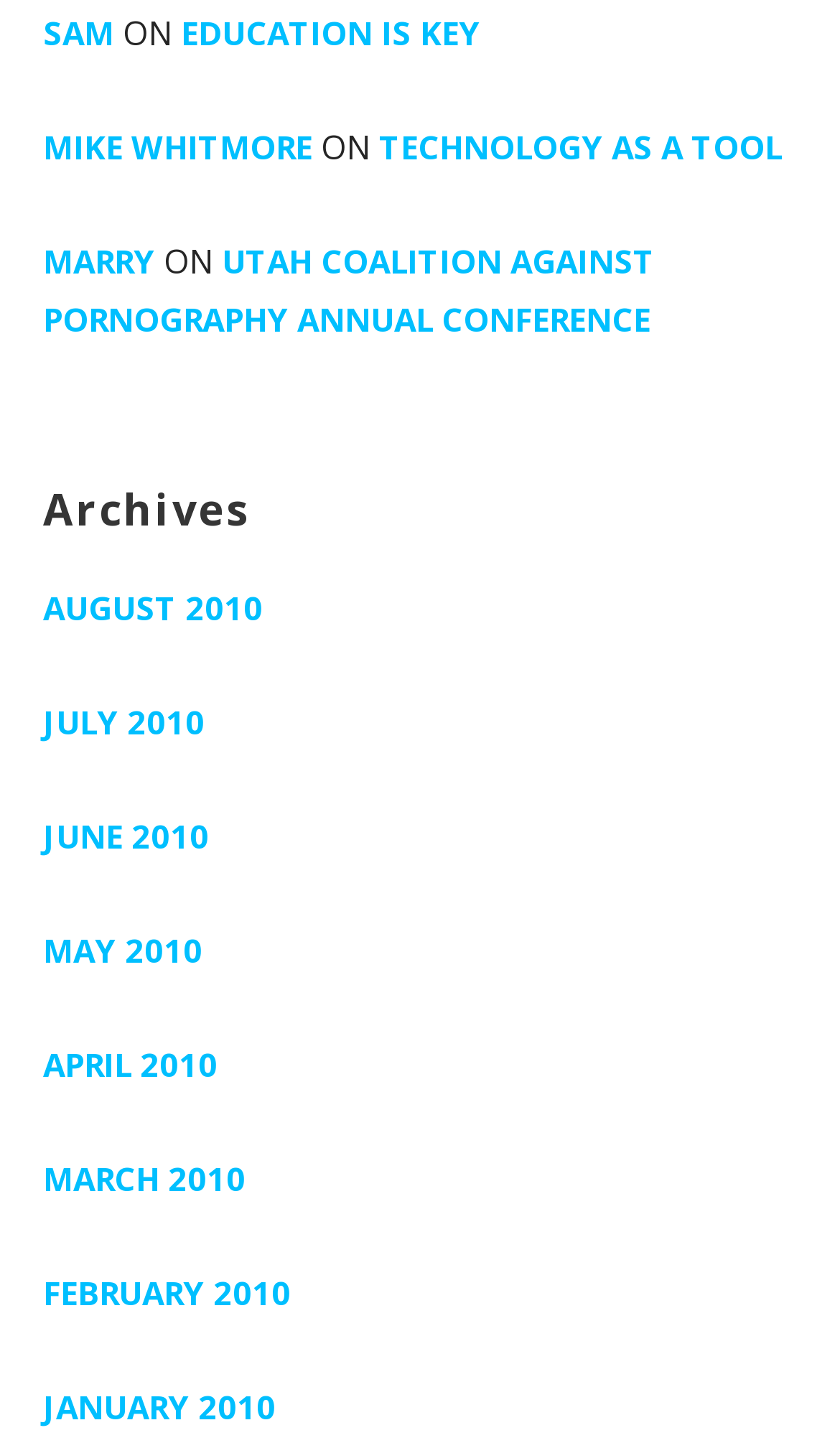Please identify the bounding box coordinates of the element's region that I should click in order to complete the following instruction: "check out Archives". The bounding box coordinates consist of four float numbers between 0 and 1, i.e., [left, top, right, bottom].

[0.051, 0.333, 0.949, 0.375]